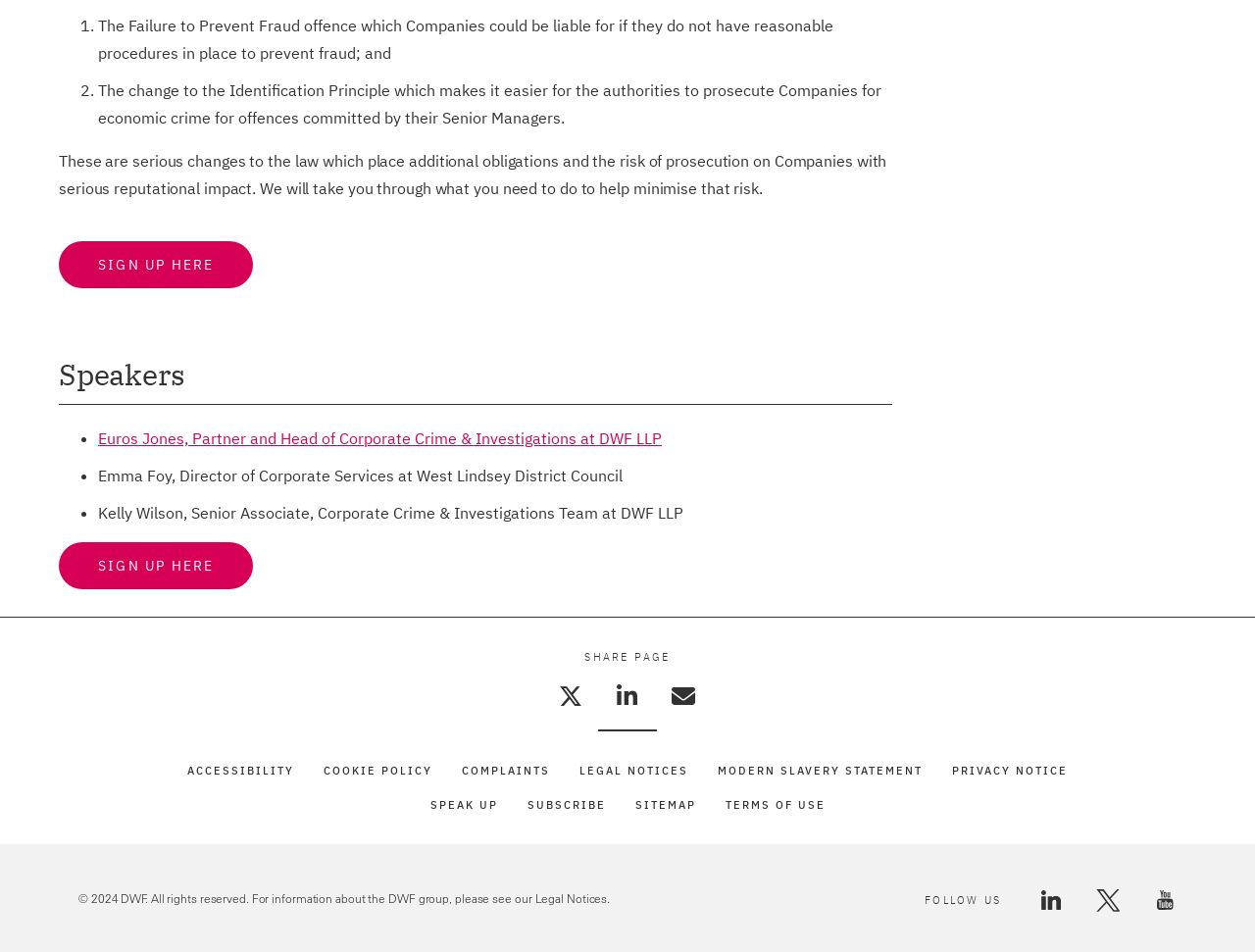What social media platforms can users follow DWF on?
Answer the question with a single word or phrase, referring to the image.

LinkedIn, Twitter, Youtube